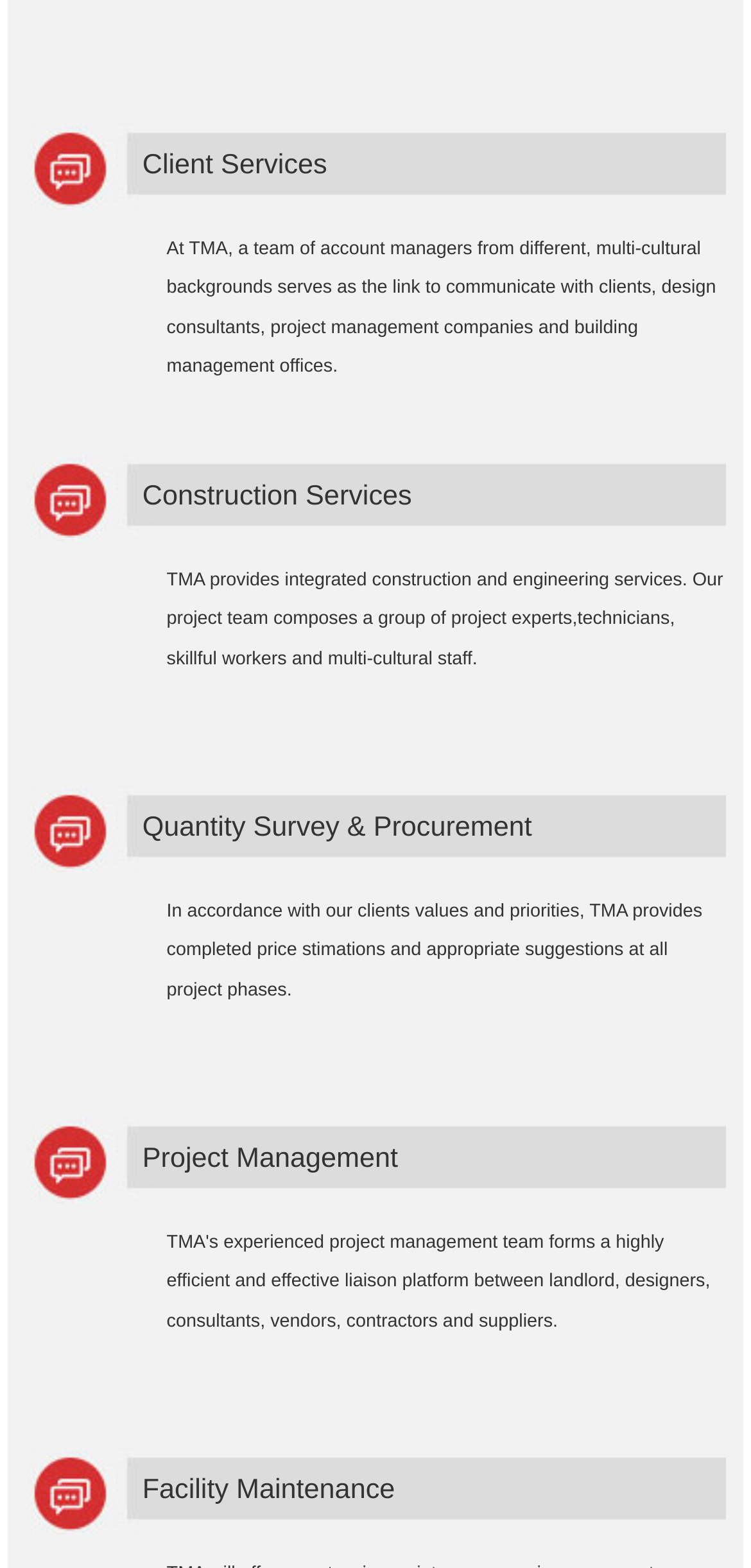Determine the bounding box coordinates for the region that must be clicked to execute the following instruction: "Explore Heat Shrink Tubing".

None